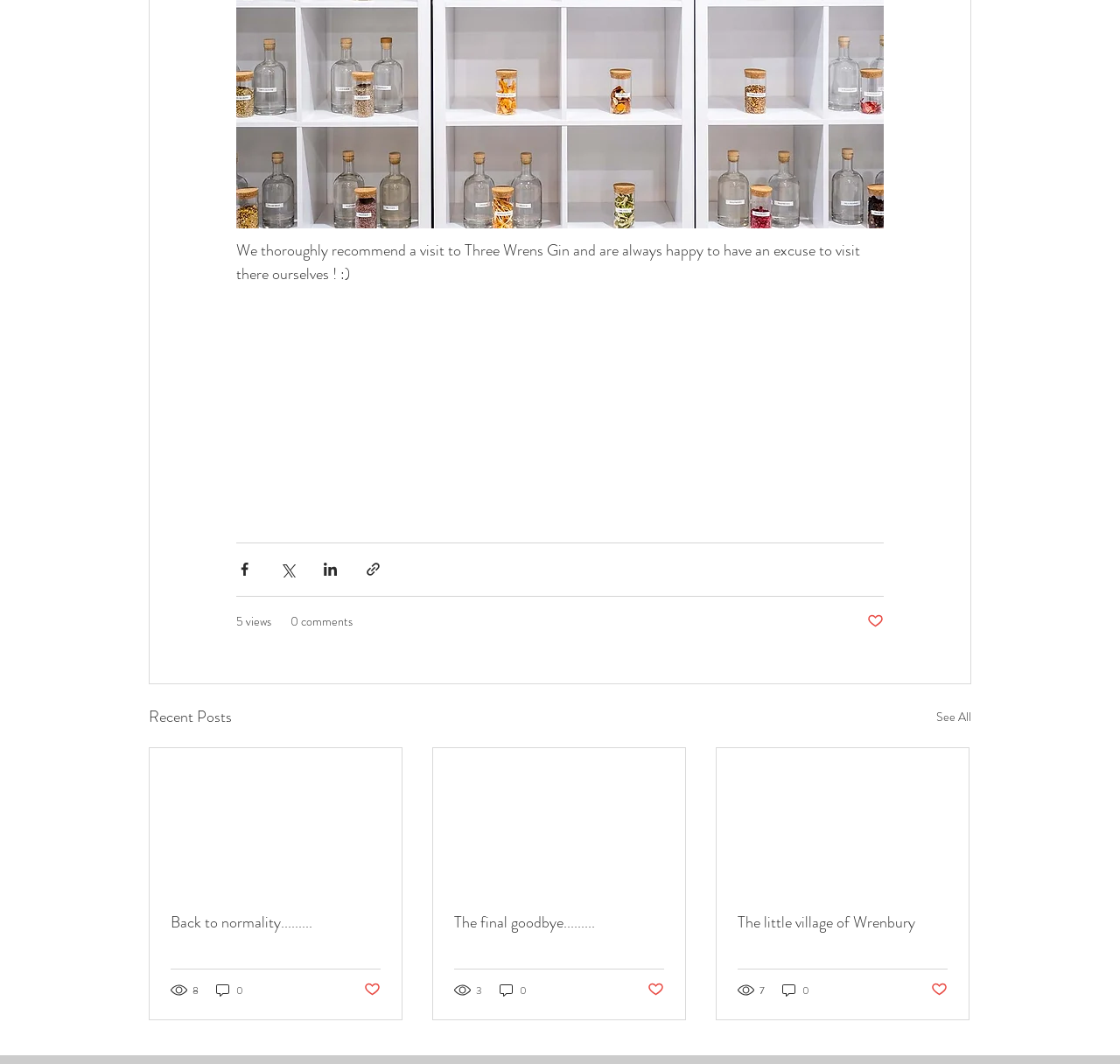Please provide the bounding box coordinates for the element that needs to be clicked to perform the following instruction: "Follow the Assembly on Twitter". The coordinates should be given as four float numbers between 0 and 1, i.e., [left, top, right, bottom].

None